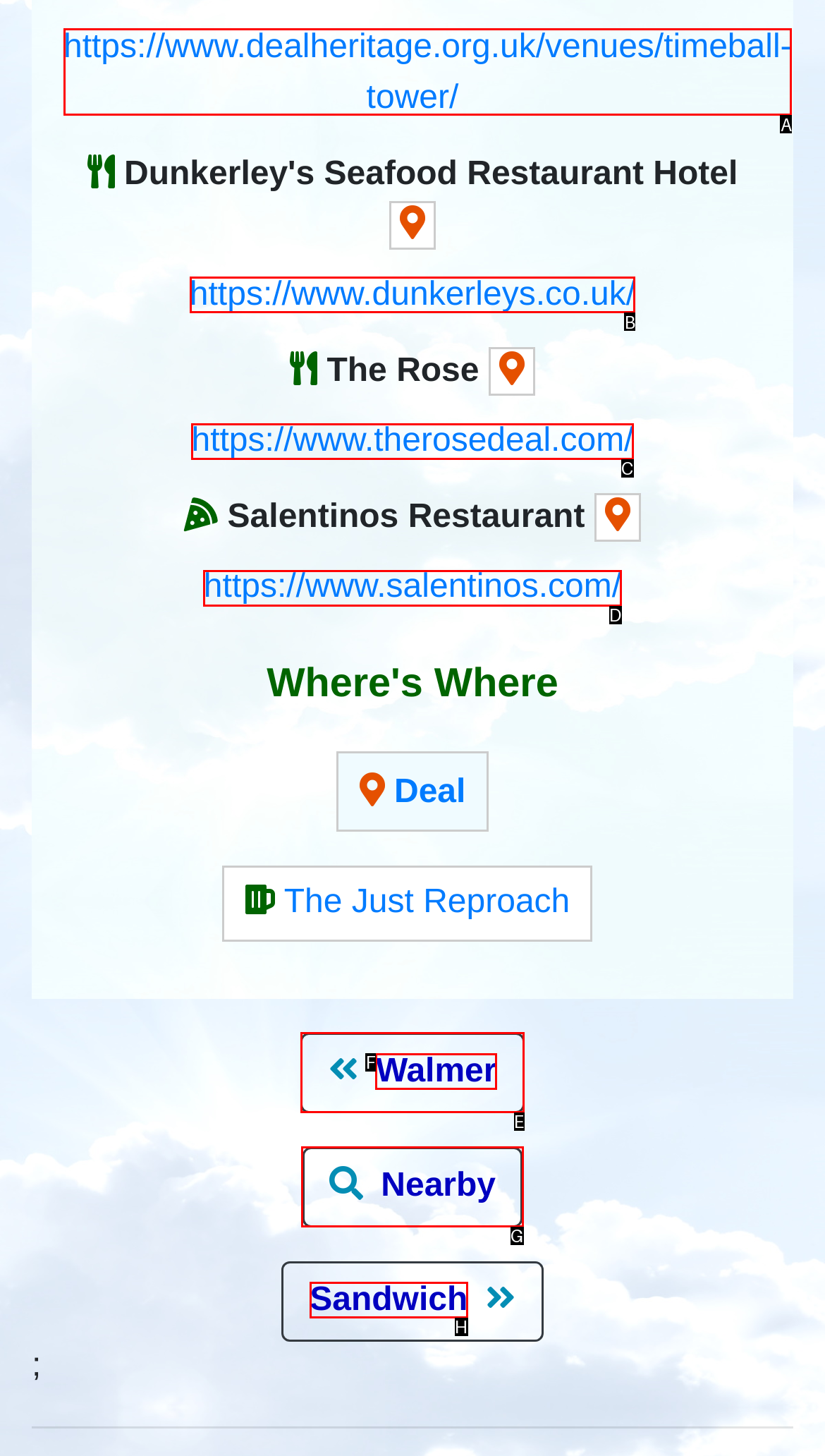Specify which element within the red bounding boxes should be clicked for this task: Go to Dunkerleys website Respond with the letter of the correct option.

B